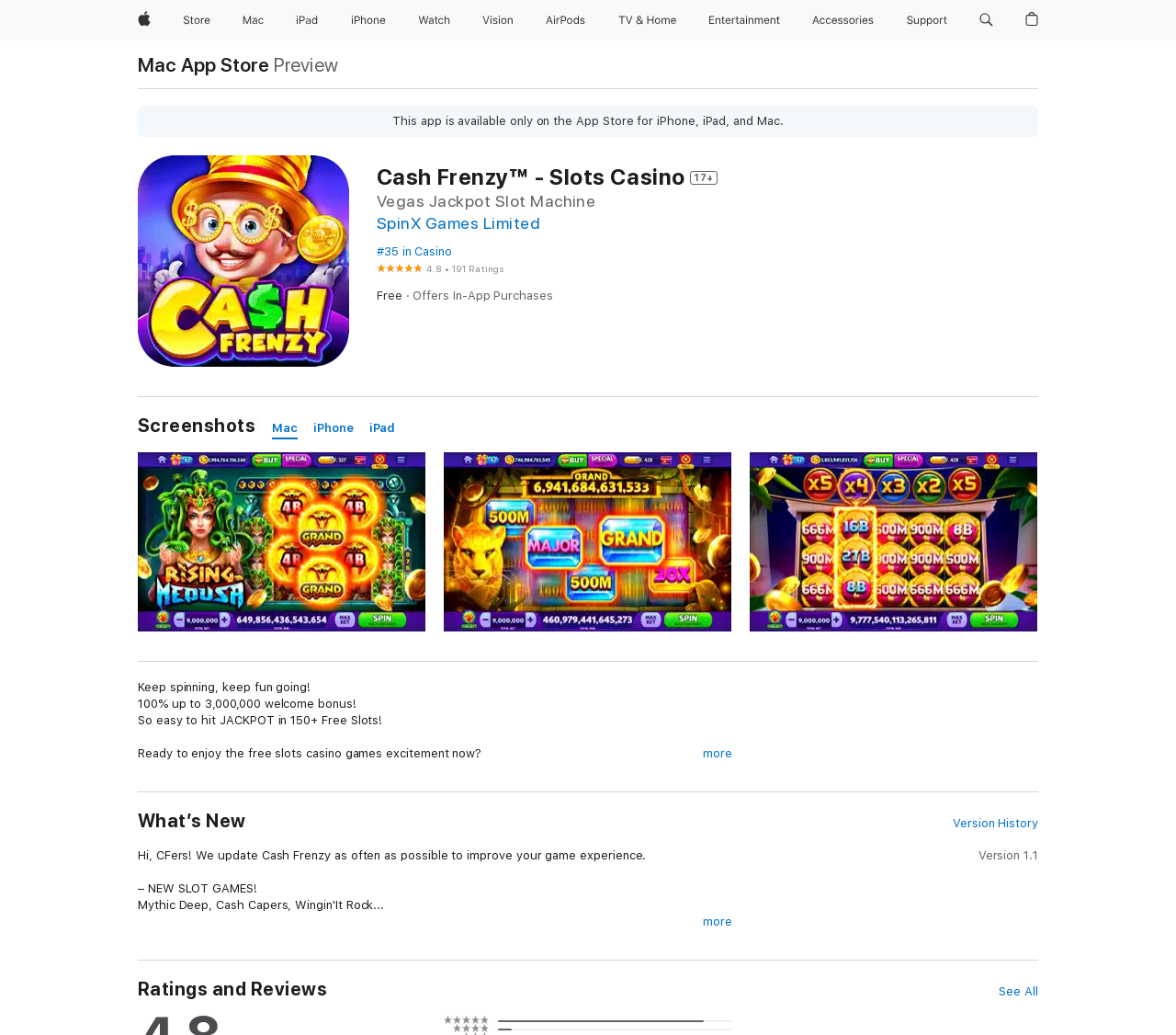Respond with a single word or phrase to the following question:
What is the rating of the app?

4.8 out of 5